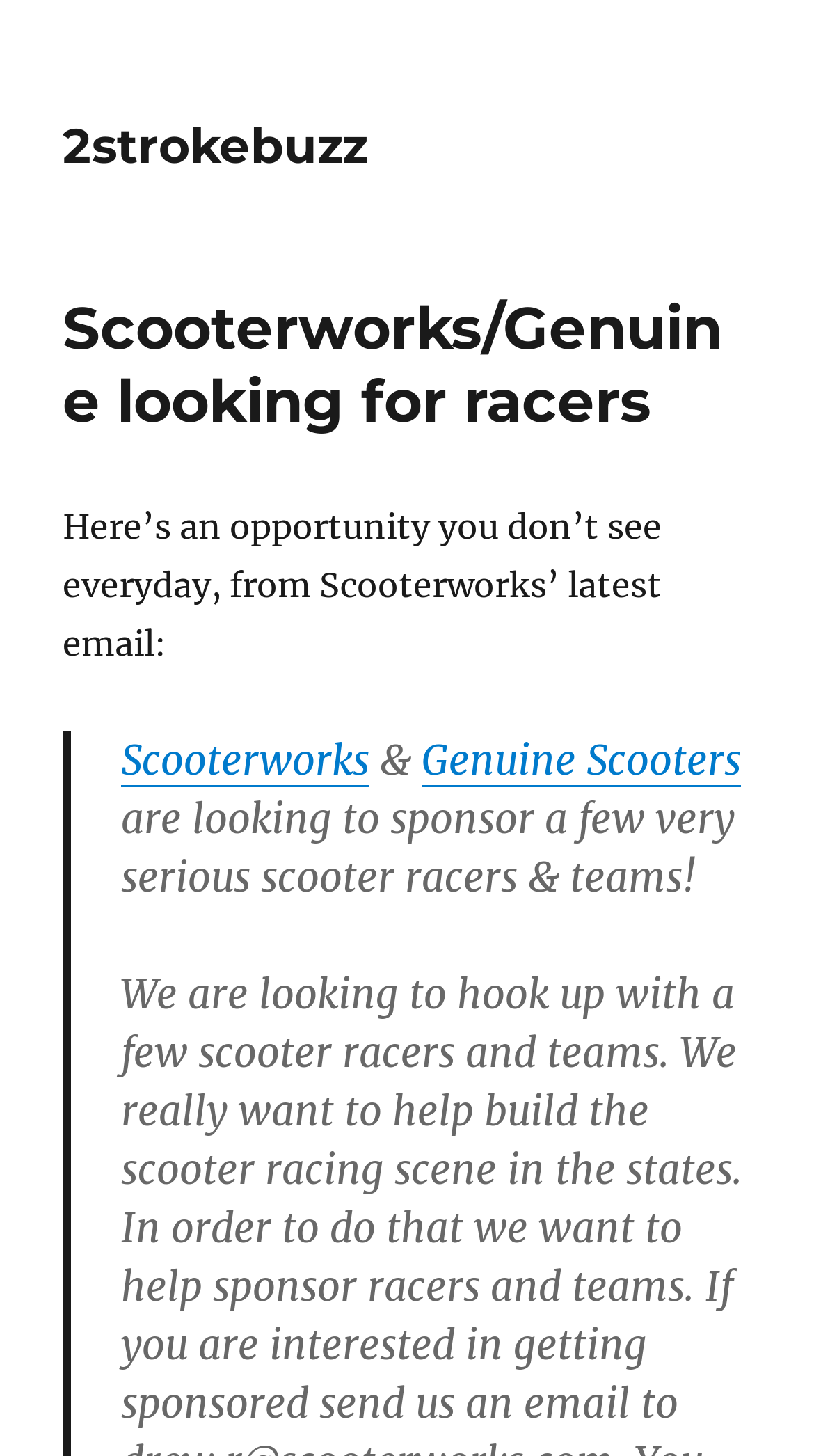What is the tone of the webpage?
Using the visual information, reply with a single word or short phrase.

Informative